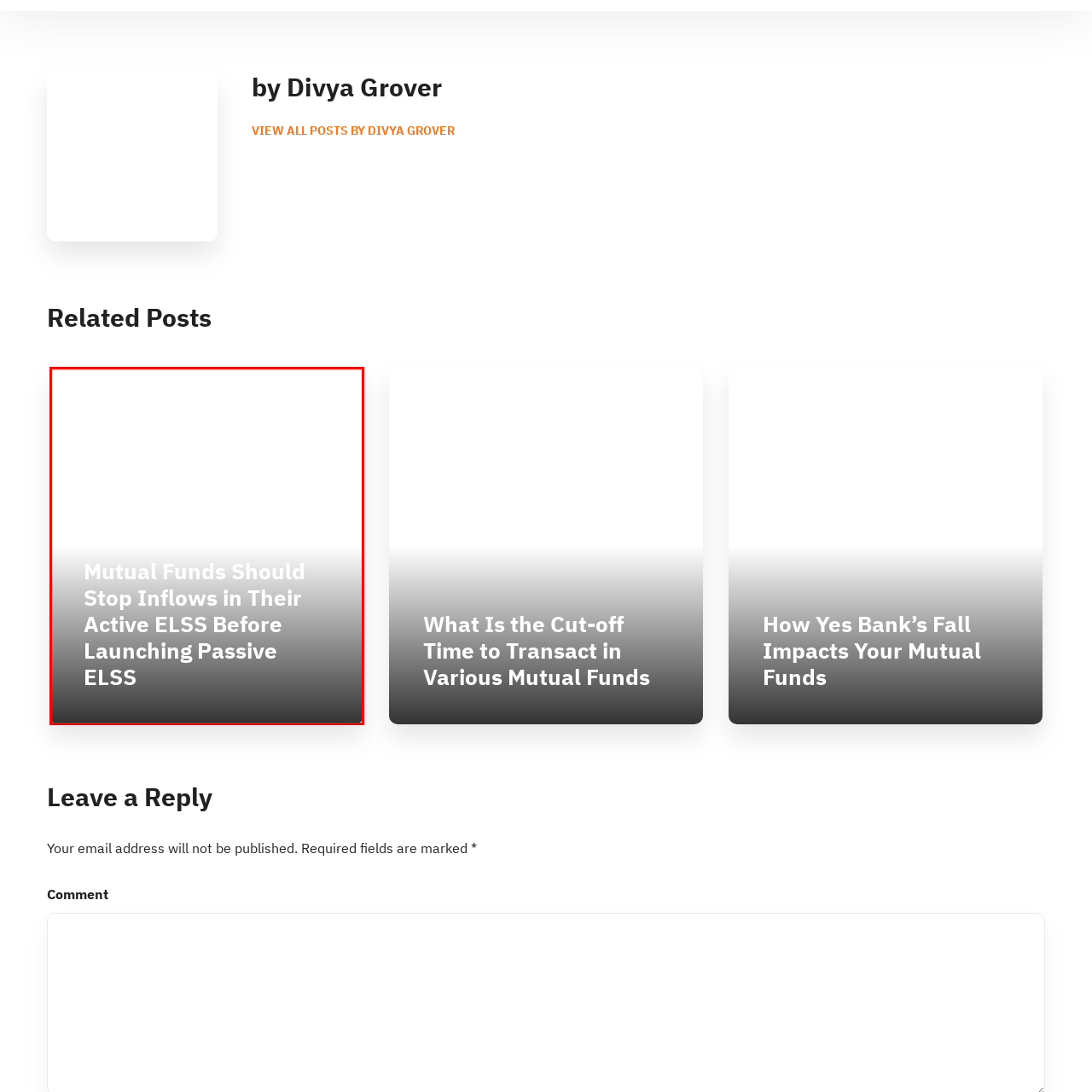Pay attention to the section of the image delineated by the white outline and provide a detailed response to the subsequent question, based on your observations: 
What font color is used for the prominent text?

According to the caption, the words 'Mutual Funds Should Stop Inflows in Their Active ELSS Before Launching Passive ELSS' are displayed in 'bold, white font', indicating that the font color used for the prominent text is white.